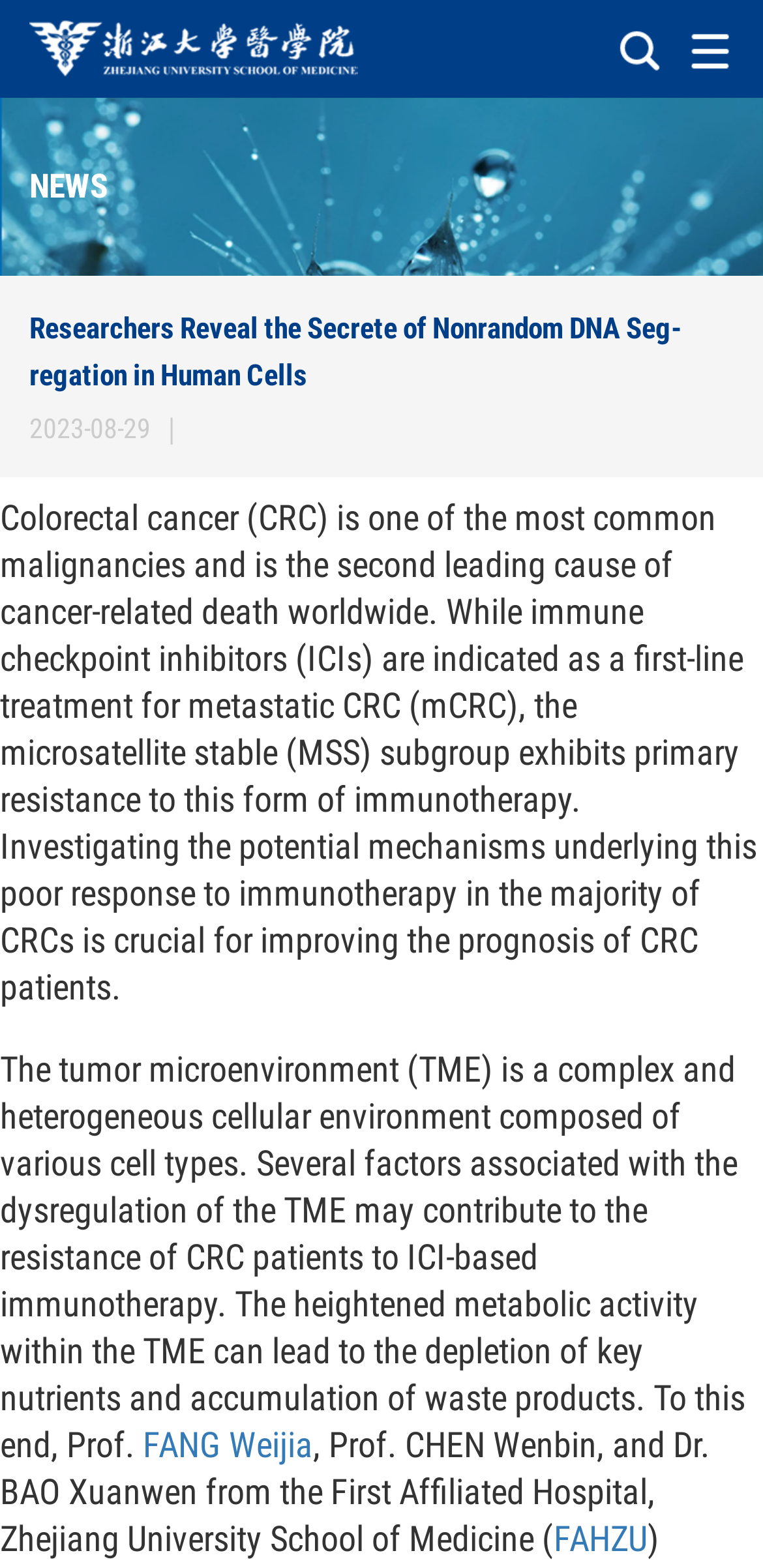What is the topic of the news article?
Answer the question in as much detail as possible.

I found the topic of the news article by reading the text in the StaticText elements, specifically the sentences that mention colorectal cancer, such as 'Colorectal cancer (CRC) is one of the most common malignancies...'.